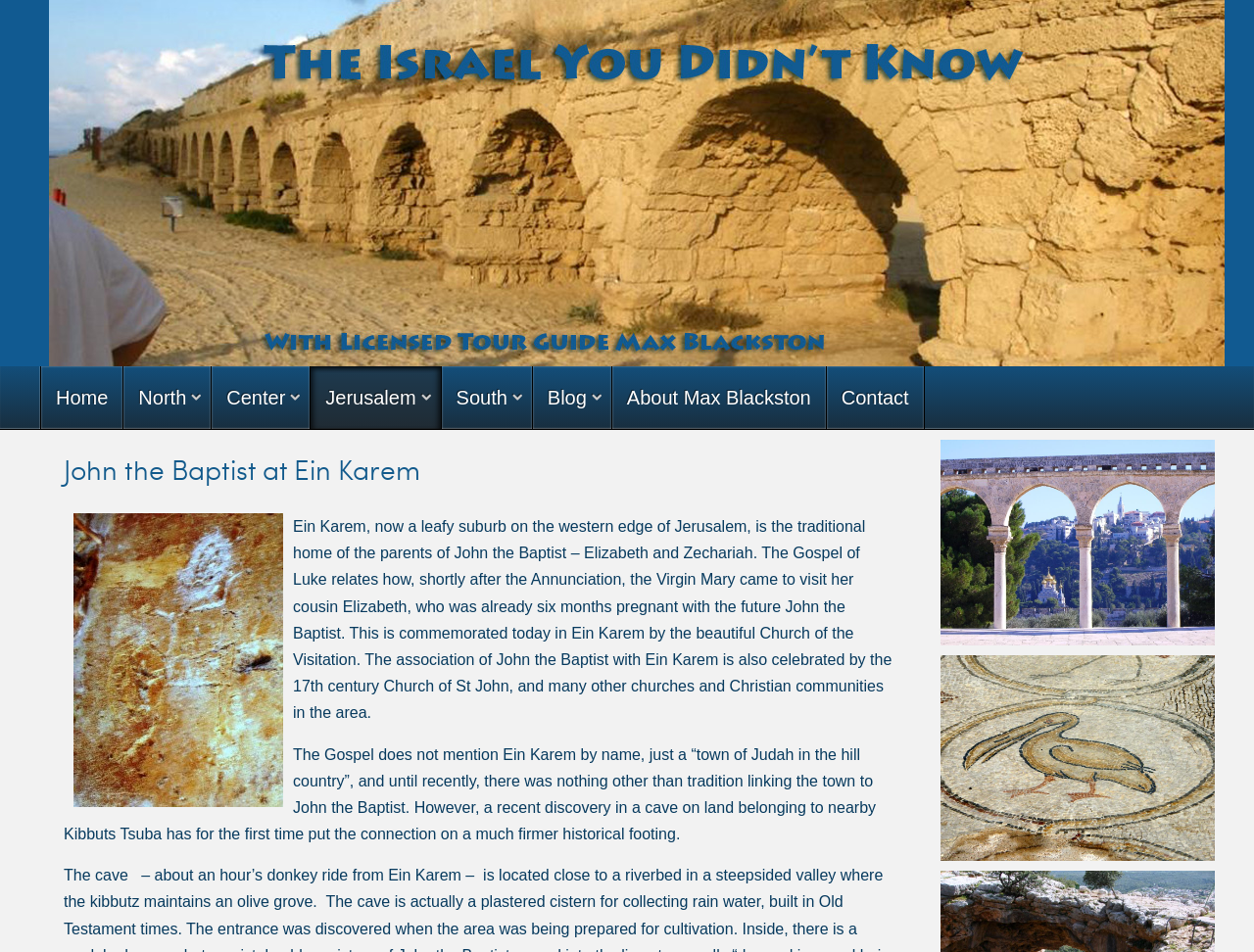Answer the question with a single word or phrase: 
How many images are on this webpage?

3